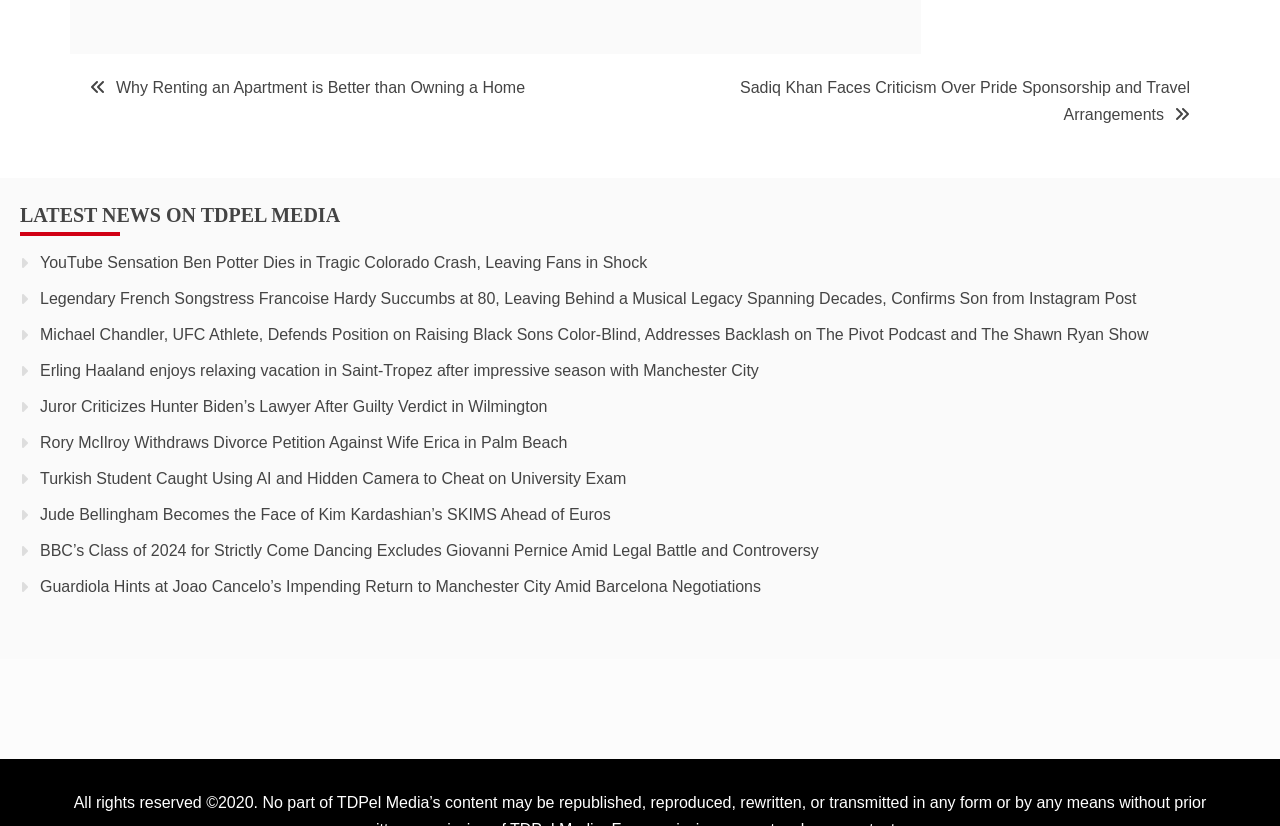Identify the bounding box coordinates of the section to be clicked to complete the task described by the following instruction: "Check out the news about Jude Bellingham becoming the face of SKIMS". The coordinates should be four float numbers between 0 and 1, formatted as [left, top, right, bottom].

[0.031, 0.613, 0.477, 0.633]